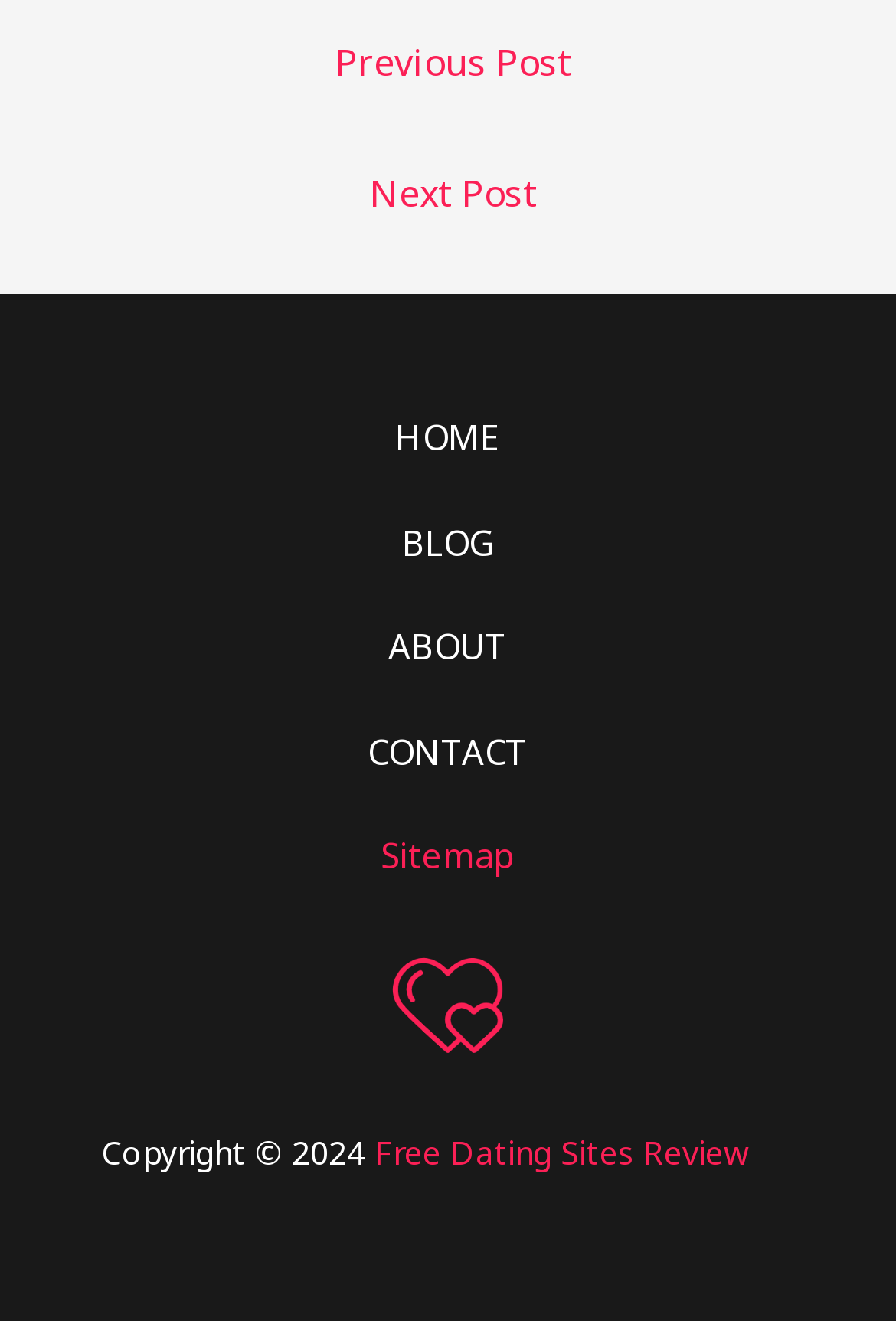Highlight the bounding box coordinates of the element you need to click to perform the following instruction: "Edit the page."

None